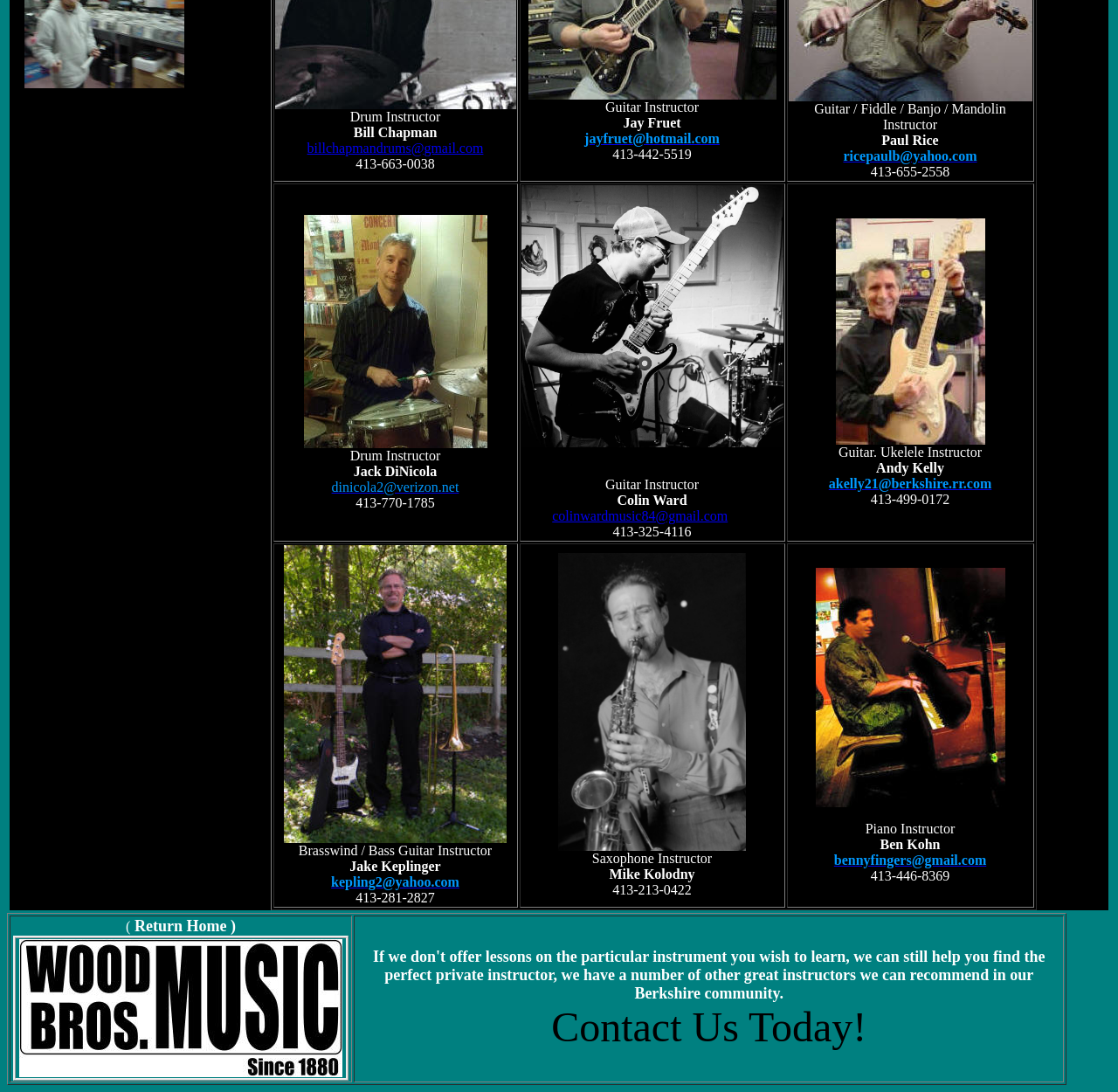Provide the bounding box coordinates in the format (top-left x, top-left y, bottom-right x, bottom-right y). All values are floating point numbers between 0 and 1. Determine the bounding box coordinate of the UI element described as: ricepaulb@yahoo.com

[0.754, 0.136, 0.874, 0.15]